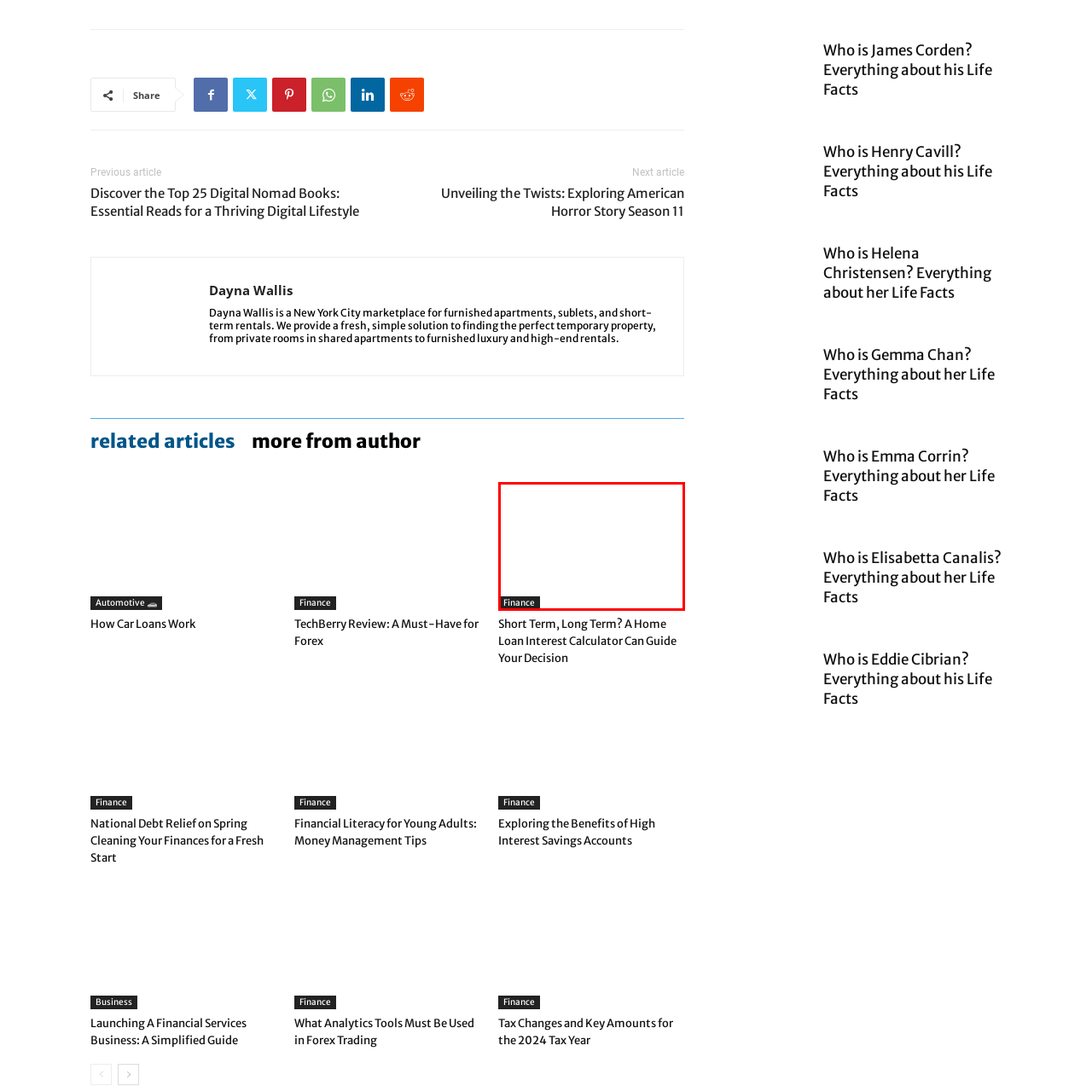Observe the image inside the red bounding box and answer briefly using a single word or phrase: What is the primary focus of the content?

Financial topics